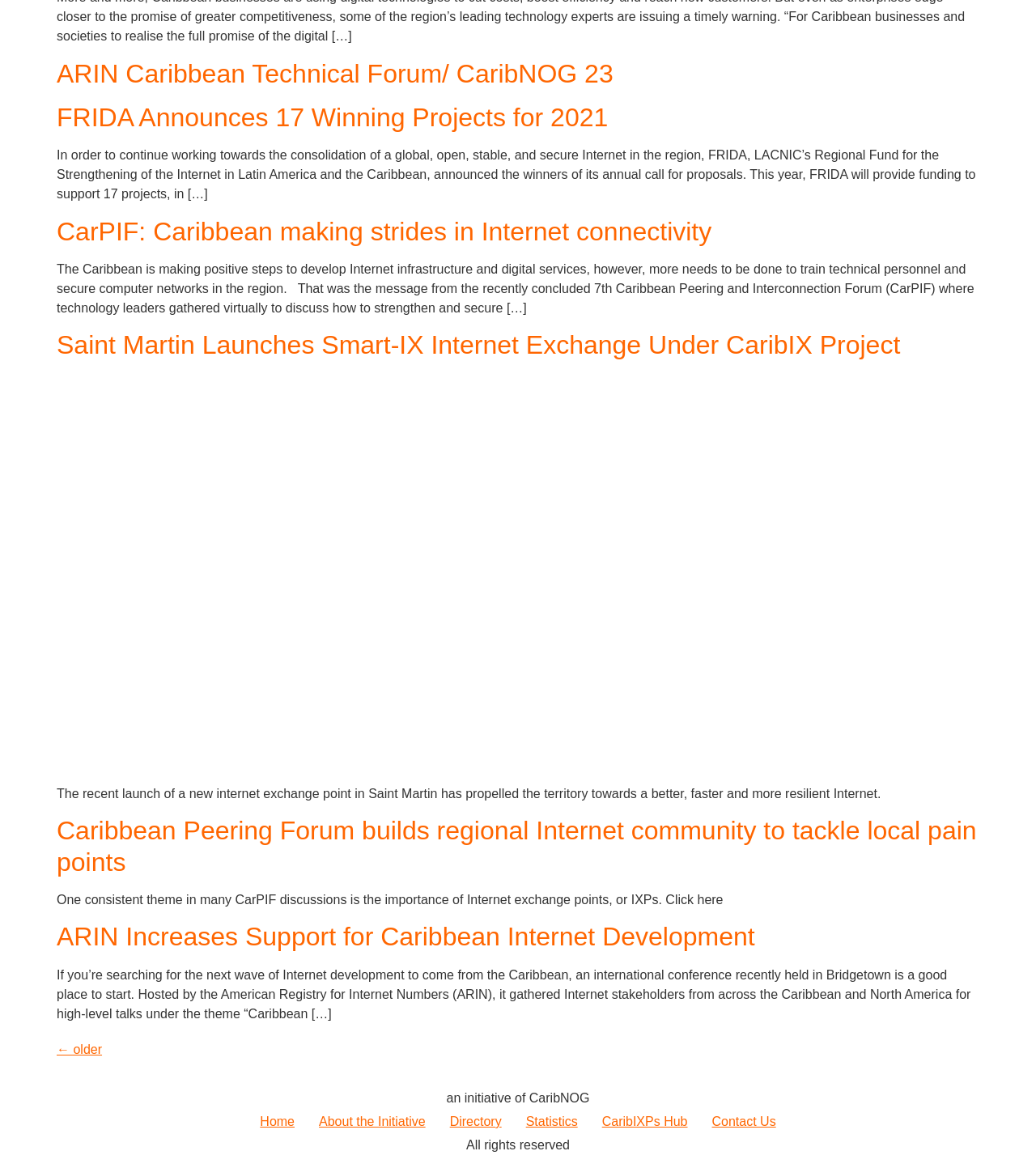Extract the bounding box coordinates of the UI element described by: "About the Initiative". The coordinates should include four float numbers ranging from 0 to 1, e.g., [left, top, right, bottom].

[0.296, 0.949, 0.422, 0.972]